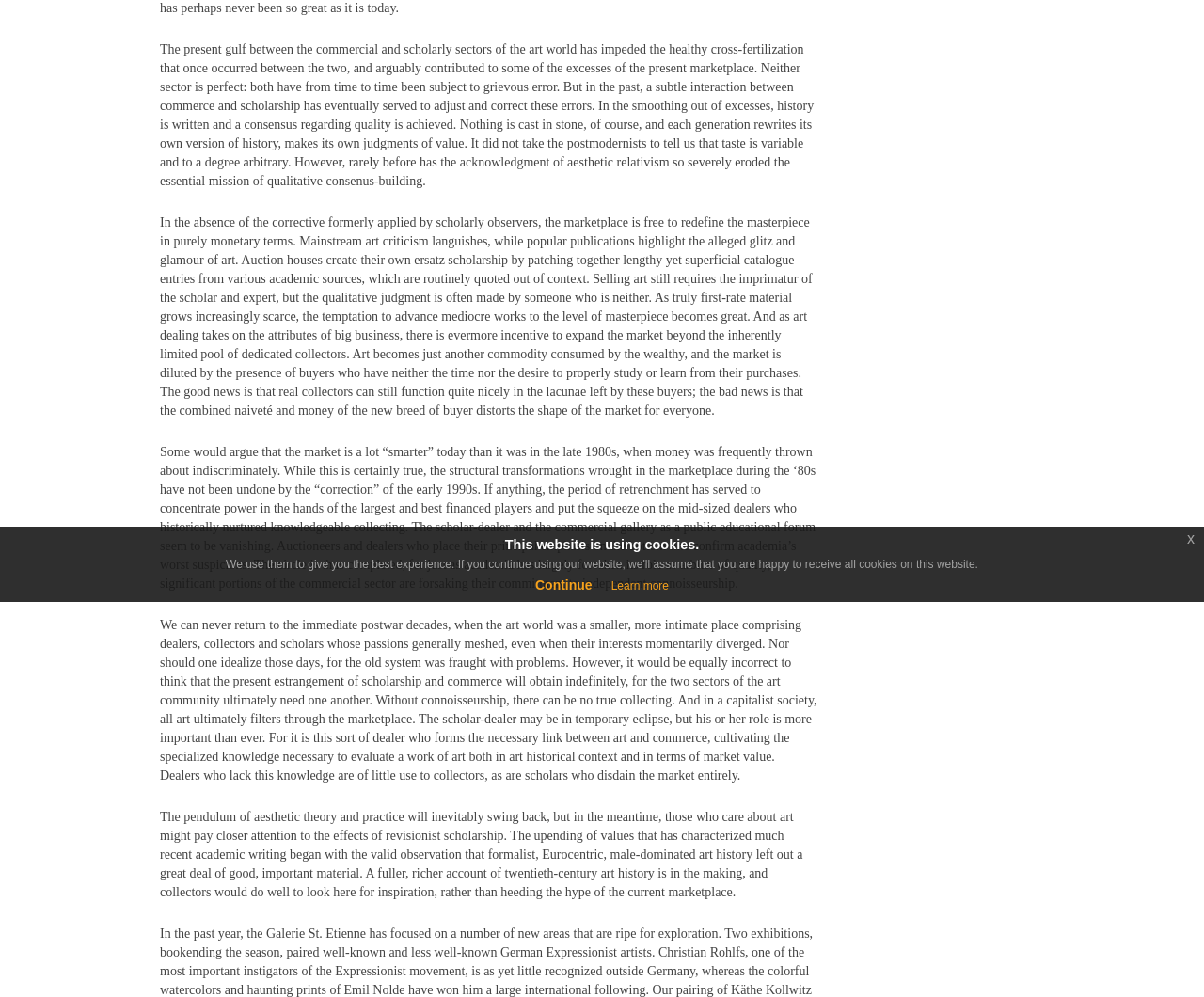Calculate the bounding box coordinates for the UI element based on the following description: "Continue". Ensure the coordinates are four float numbers between 0 and 1, i.e., [left, top, right, bottom].

[0.445, 0.579, 0.492, 0.594]